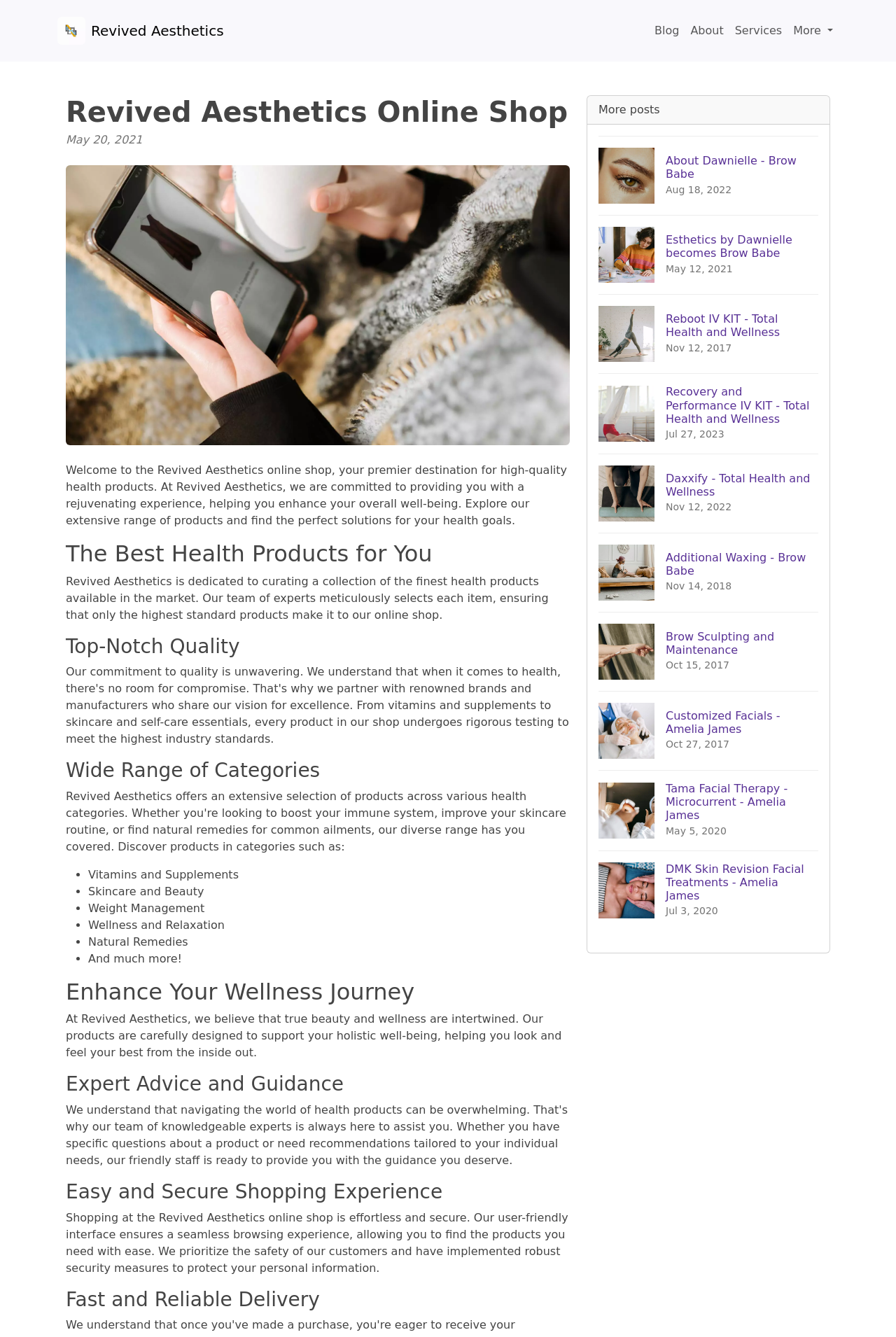Find the bounding box coordinates of the clickable area required to complete the following action: "Click the 'About Dawnielle - Brow Babe Aug 18, 2022' link".

[0.668, 0.102, 0.913, 0.161]